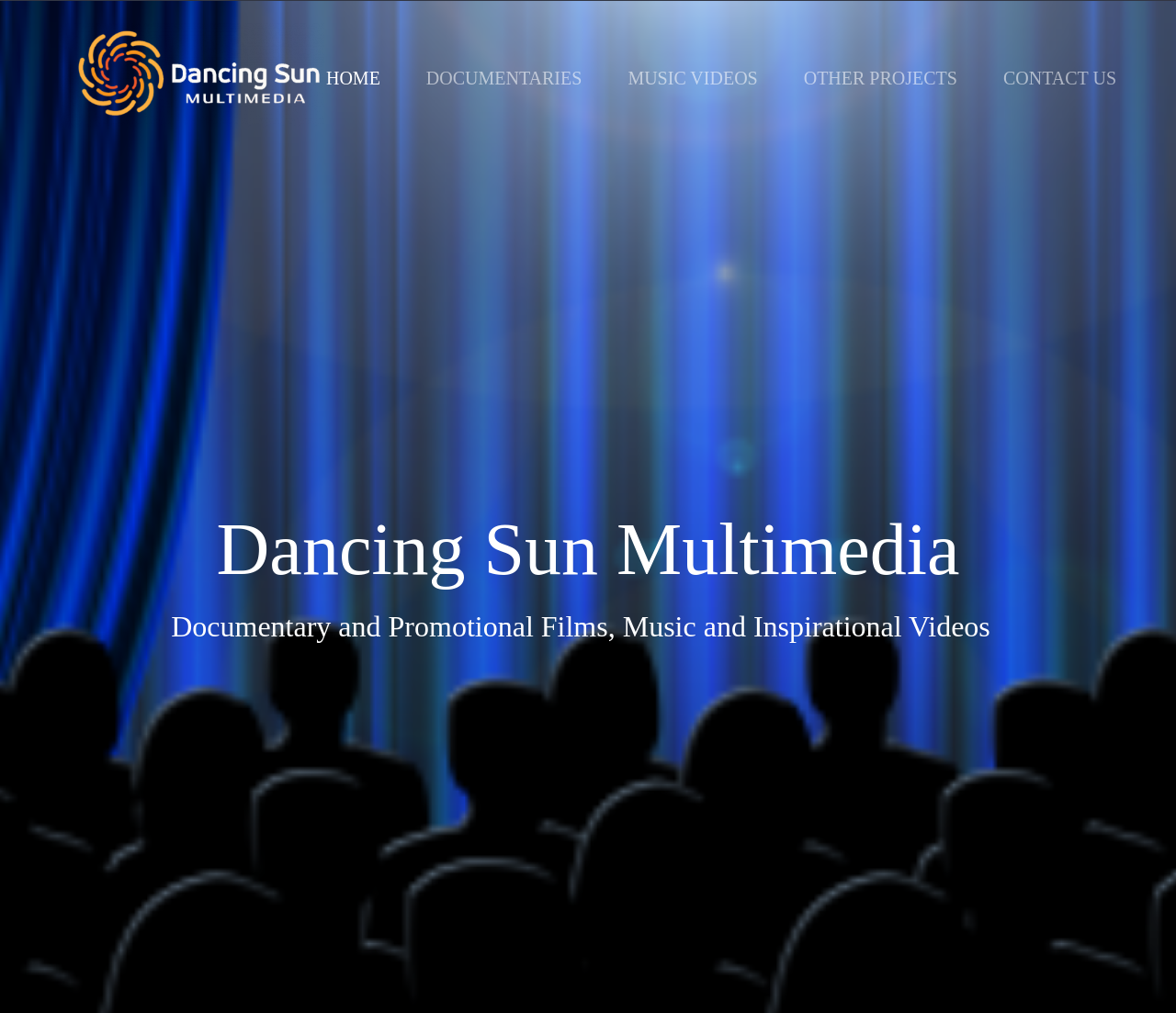Determine the bounding box for the UI element as described: "HOME". The coordinates should be represented as four float numbers between 0 and 1, formatted as [left, top, right, bottom].

[0.277, 0.038, 0.323, 0.111]